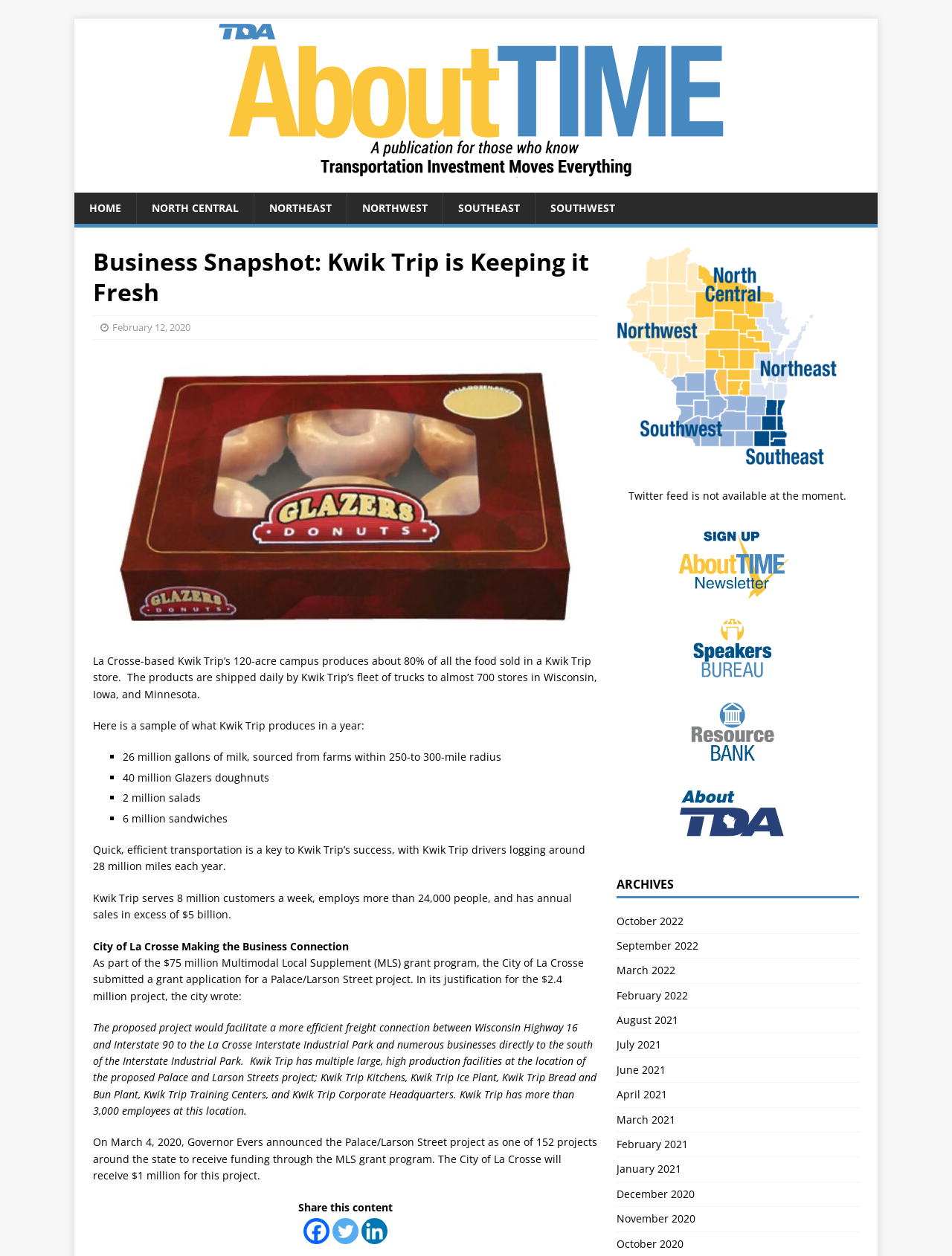Describe every aspect of the webpage in a detailed manner.

This webpage is about Kwik Trip, a company based in La Crosse, Wisconsin. At the top of the page, there is a header section with a link to "TDA: It's About TIME" and an image with the same title. Below this, there are six links to different regions: HOME, NORTH CENTRAL, NORTHEAST, NORTHWEST, SOUTHEAST, and SOUTHWEST.

The main content of the page is an article about Kwik Trip, which is divided into several sections. The first section has a heading "Business Snapshot: Kwik Trip is Keeping it Fresh" and a link to the date "February 12, 2020". Below this, there is a figure with an image, followed by a paragraph of text describing Kwik Trip's campus and its food production.

The next section lists some of the products Kwik Trip produces in a year, including milk, doughnuts, salads, and sandwiches. Each item on the list is preceded by a bullet point marker.

Following this, there are several paragraphs of text describing Kwik Trip's transportation and logistics, its customer base, and its employment numbers. There is also a section about the City of La Crosse's grant application for a project related to Kwik Trip's facilities.

At the bottom of the page, there are links to share the content on social media platforms Facebook, Twitter, and Linkedin. There is also a section with a Twitter feed, although it is currently not available.

On the right side of the page, there are several figures with links, which appear to be related to archives or previous articles. Below this, there is a heading "ARCHIVES" with links to different months and years, from October 2022 to January 2021.